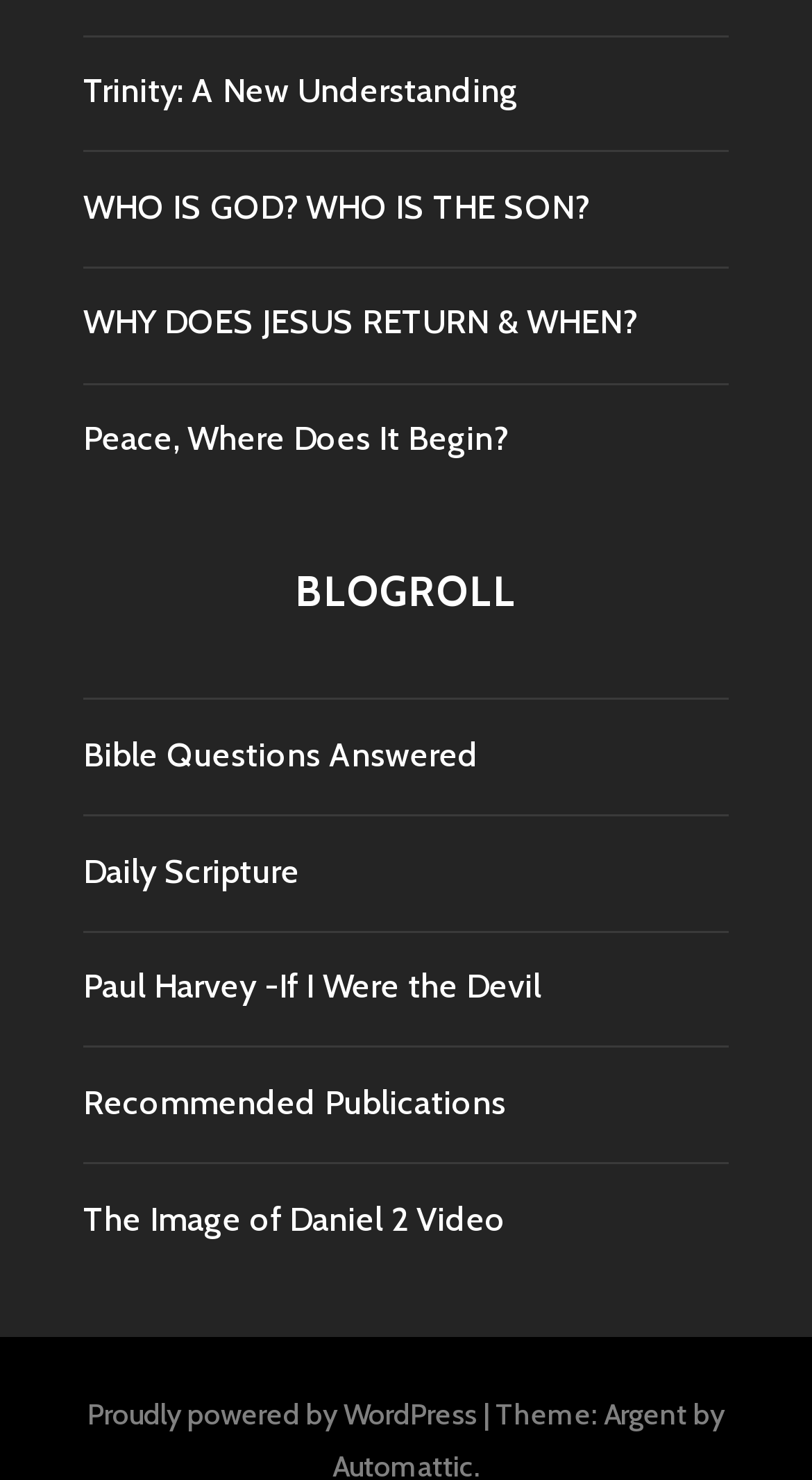What is the last link on the webpage?
Please provide a single word or phrase as your answer based on the image.

Proudly powered by WordPress